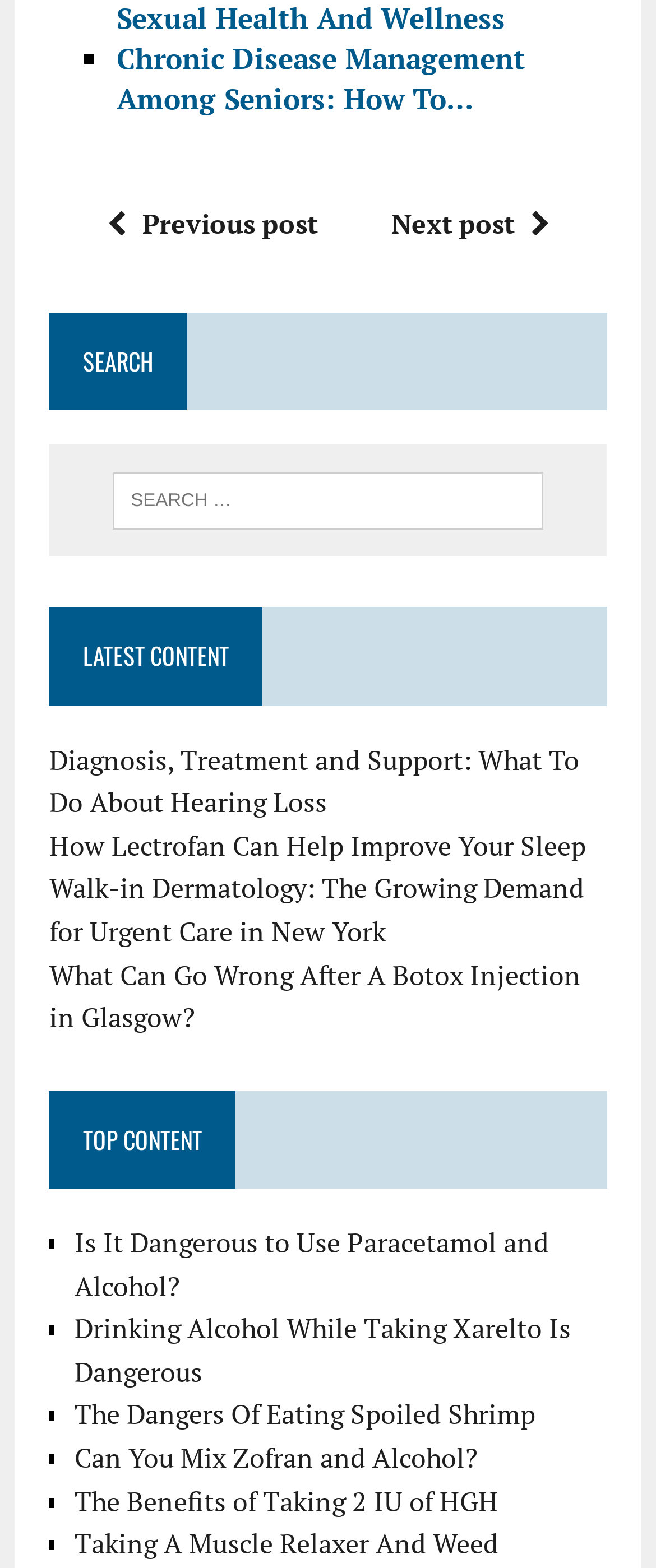How many headings are on the page?
Please answer the question as detailed as possible based on the image.

I counted the number of headings on the page, which are 'SEARCH', 'LATEST CONTENT', and 'TOP CONTENT'. There are 3 headings in total.